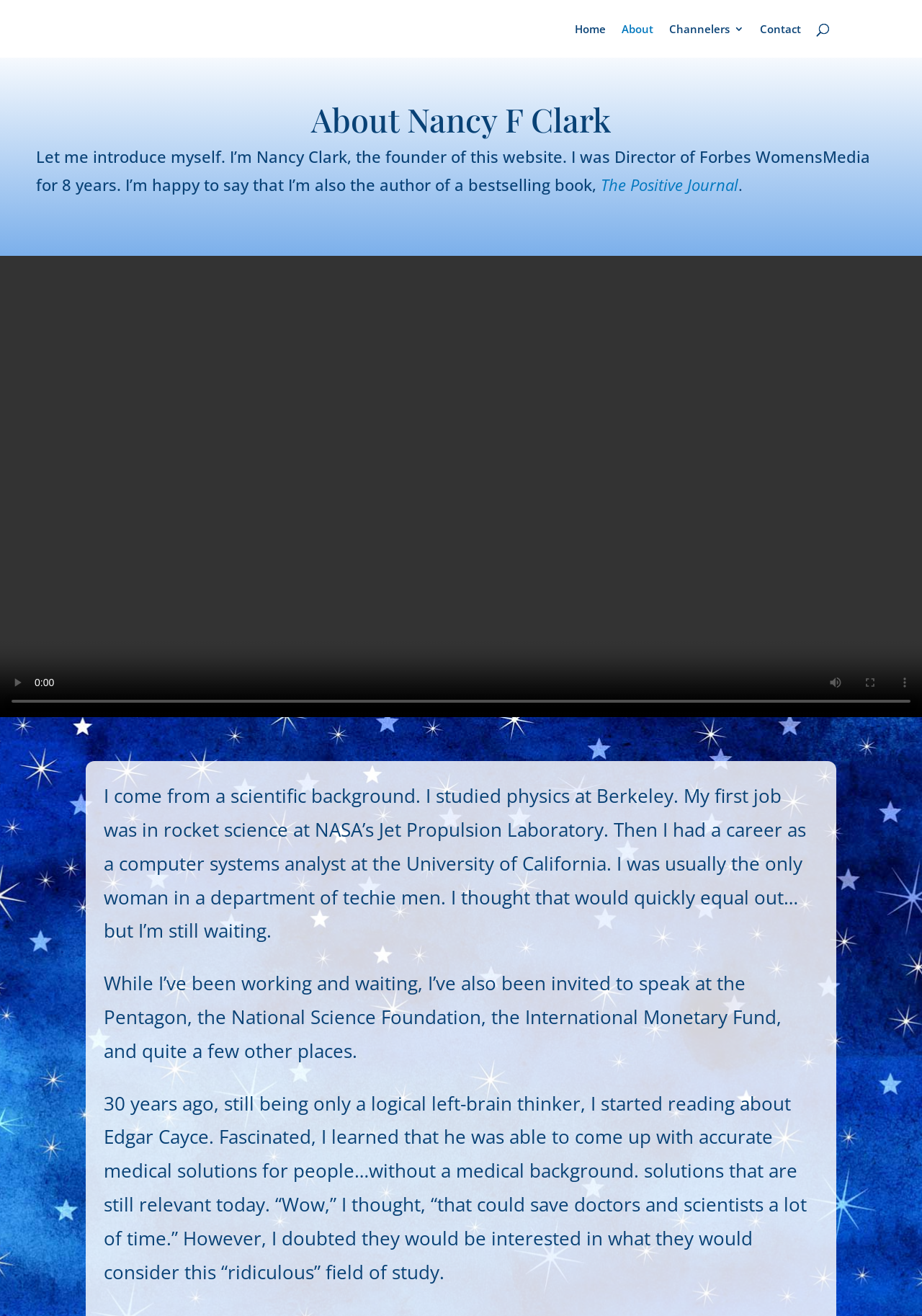Please provide a brief answer to the question using only one word or phrase: 
What is the name of the bestselling book written by Nancy Clark?

The Positive Journal